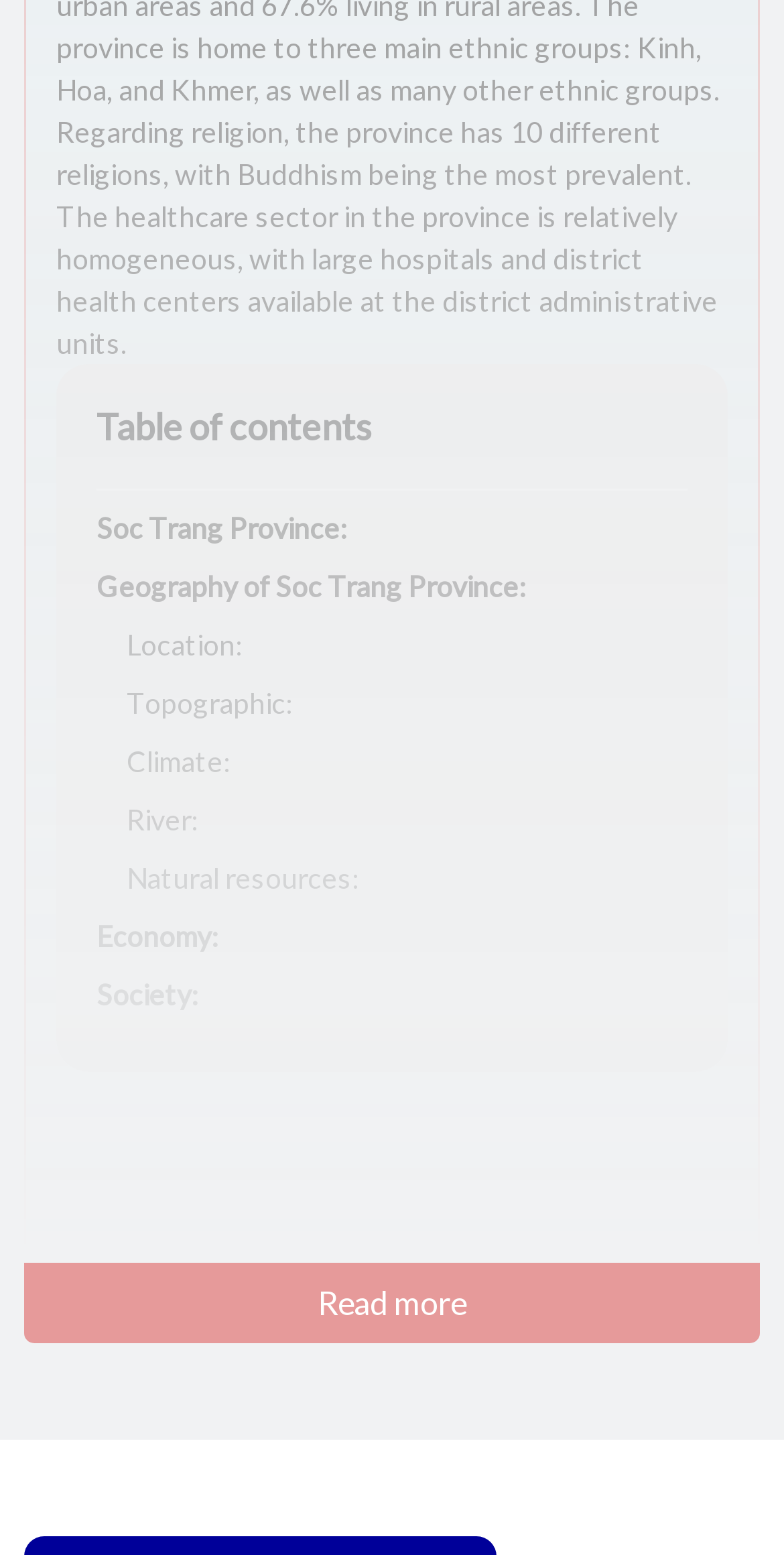Please predict the bounding box coordinates of the element's region where a click is necessary to complete the following instruction: "Check the Society of Soc Trang Province". The coordinates should be represented by four float numbers between 0 and 1, i.e., [left, top, right, bottom].

[0.123, 0.628, 0.254, 0.65]